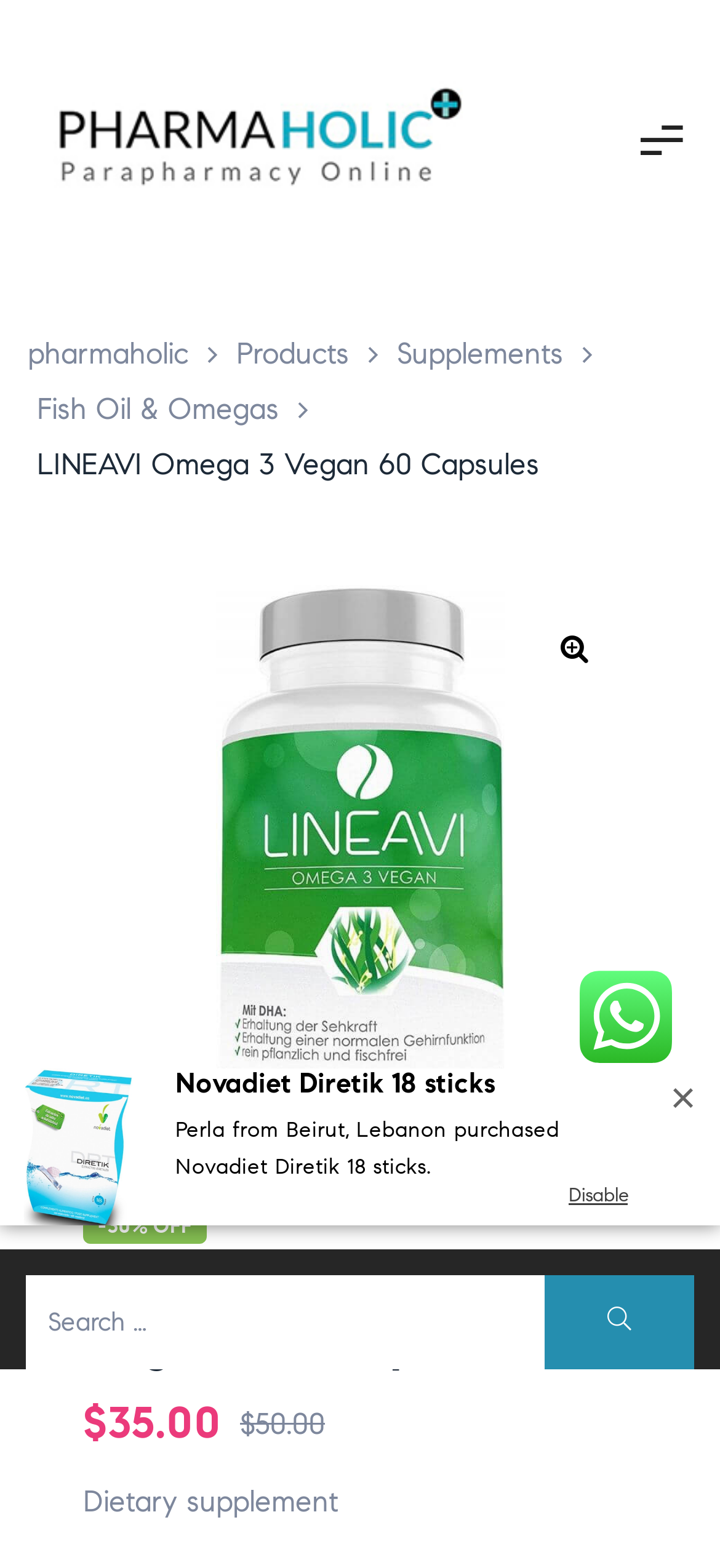What is the discount percentage?
Look at the image and respond with a single word or a short phrase.

-30% OFF